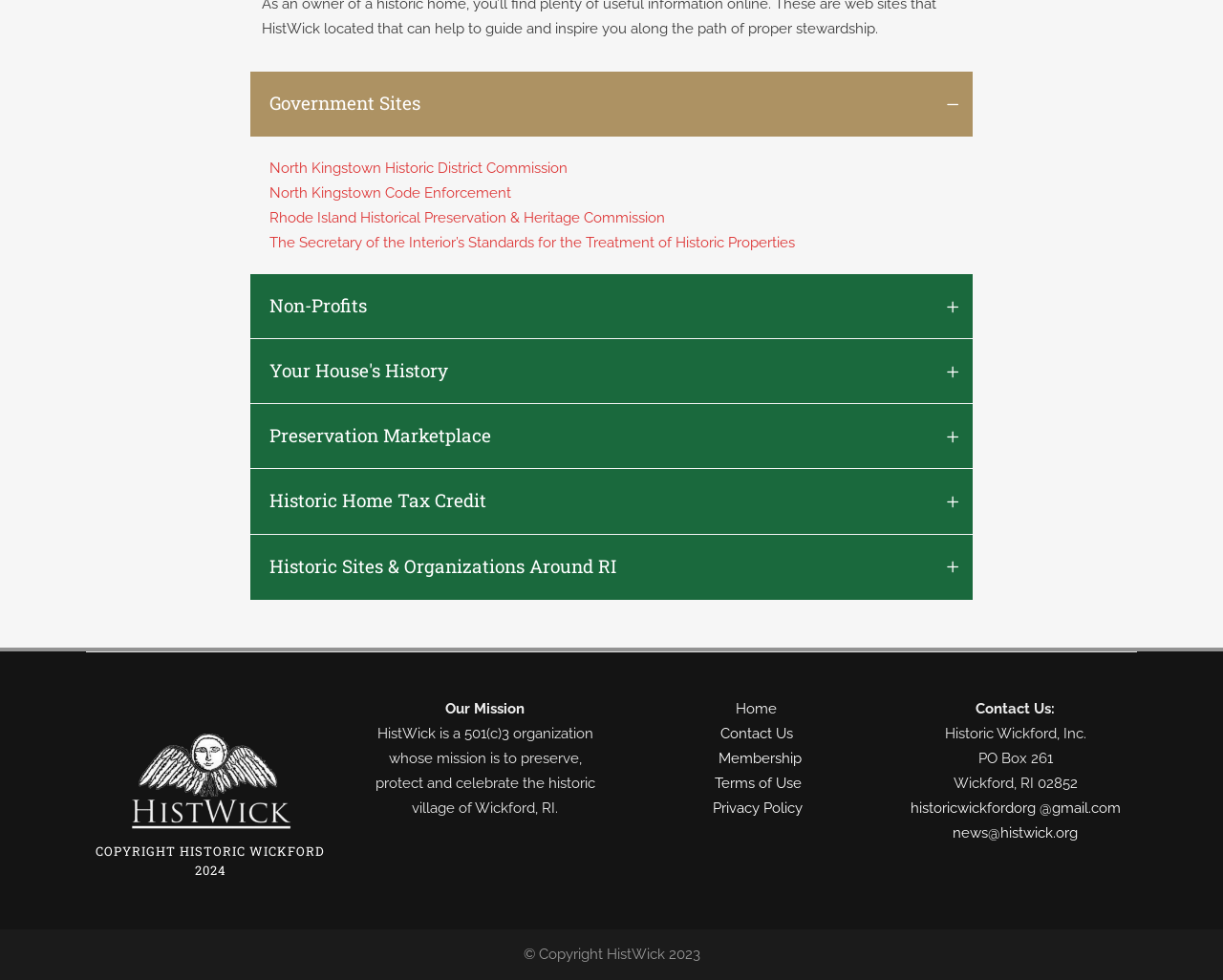Based on the element description Terms of Use, identify the bounding box coordinates for the UI element. The coordinates should be in the format (top-left x, top-left y, bottom-right x, bottom-right y) and within the 0 to 1 range.

[0.584, 0.79, 0.655, 0.808]